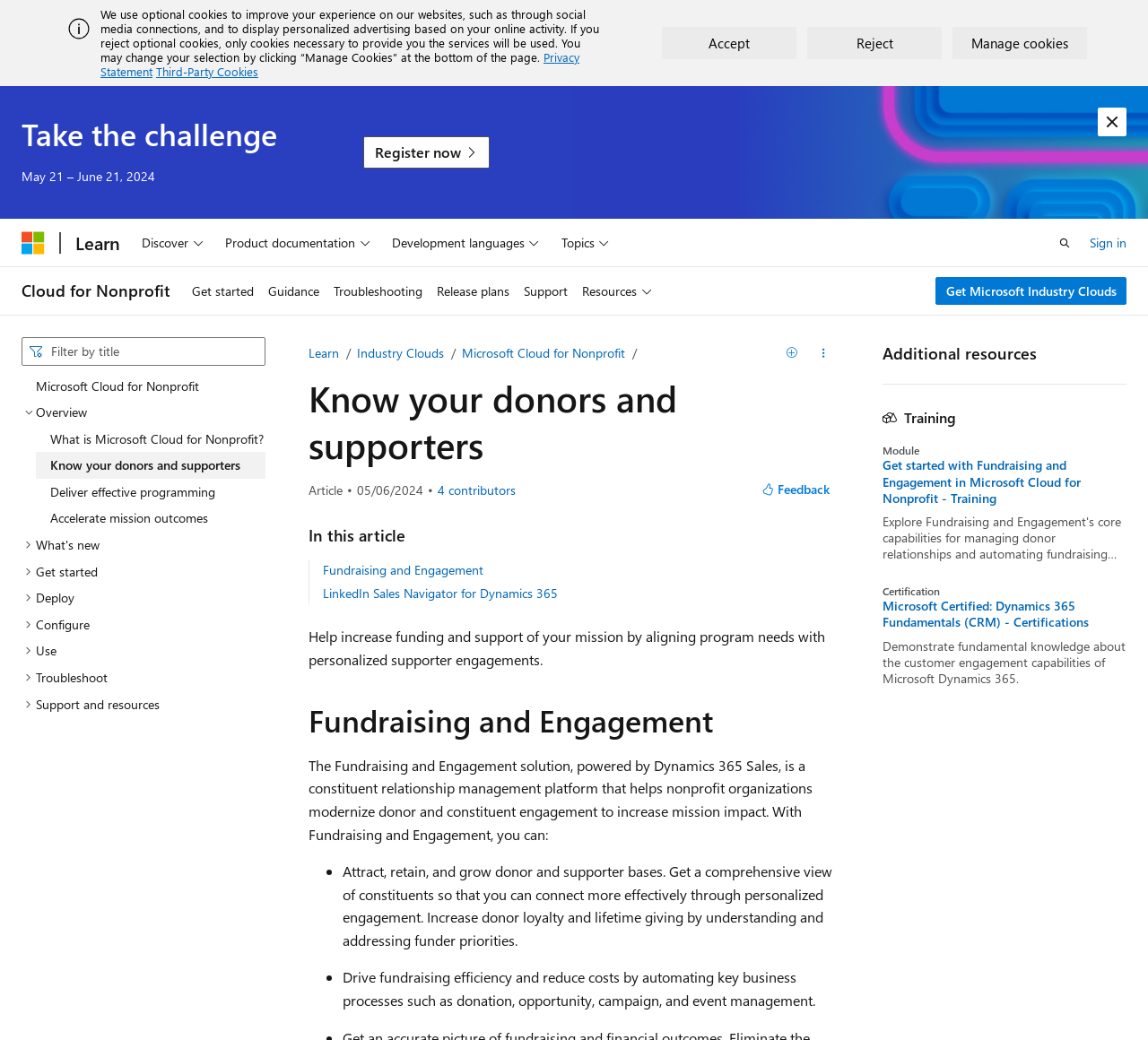Please locate the clickable area by providing the bounding box coordinates to follow this instruction: "View all contributors".

[0.381, 0.464, 0.449, 0.478]